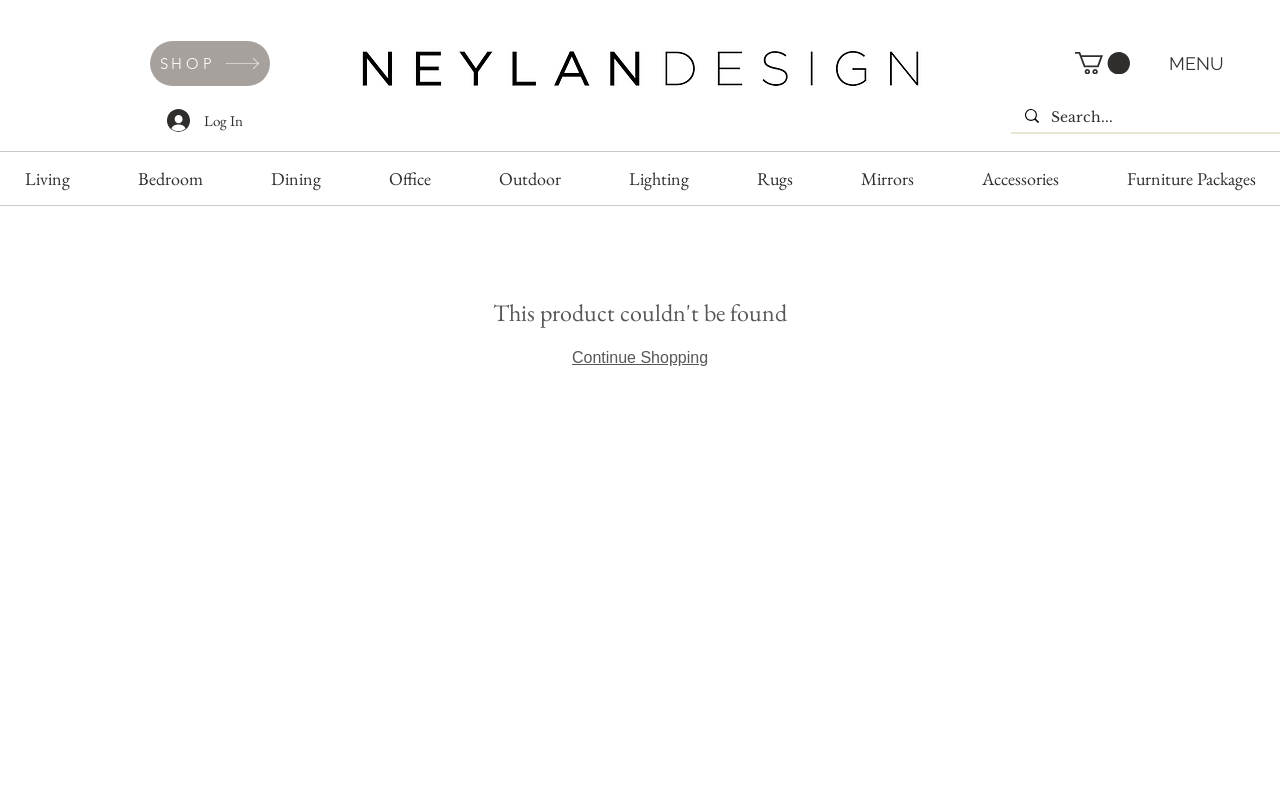Please specify the bounding box coordinates of the region to click in order to perform the following instruction: "Click on the 'Self Help' link".

None